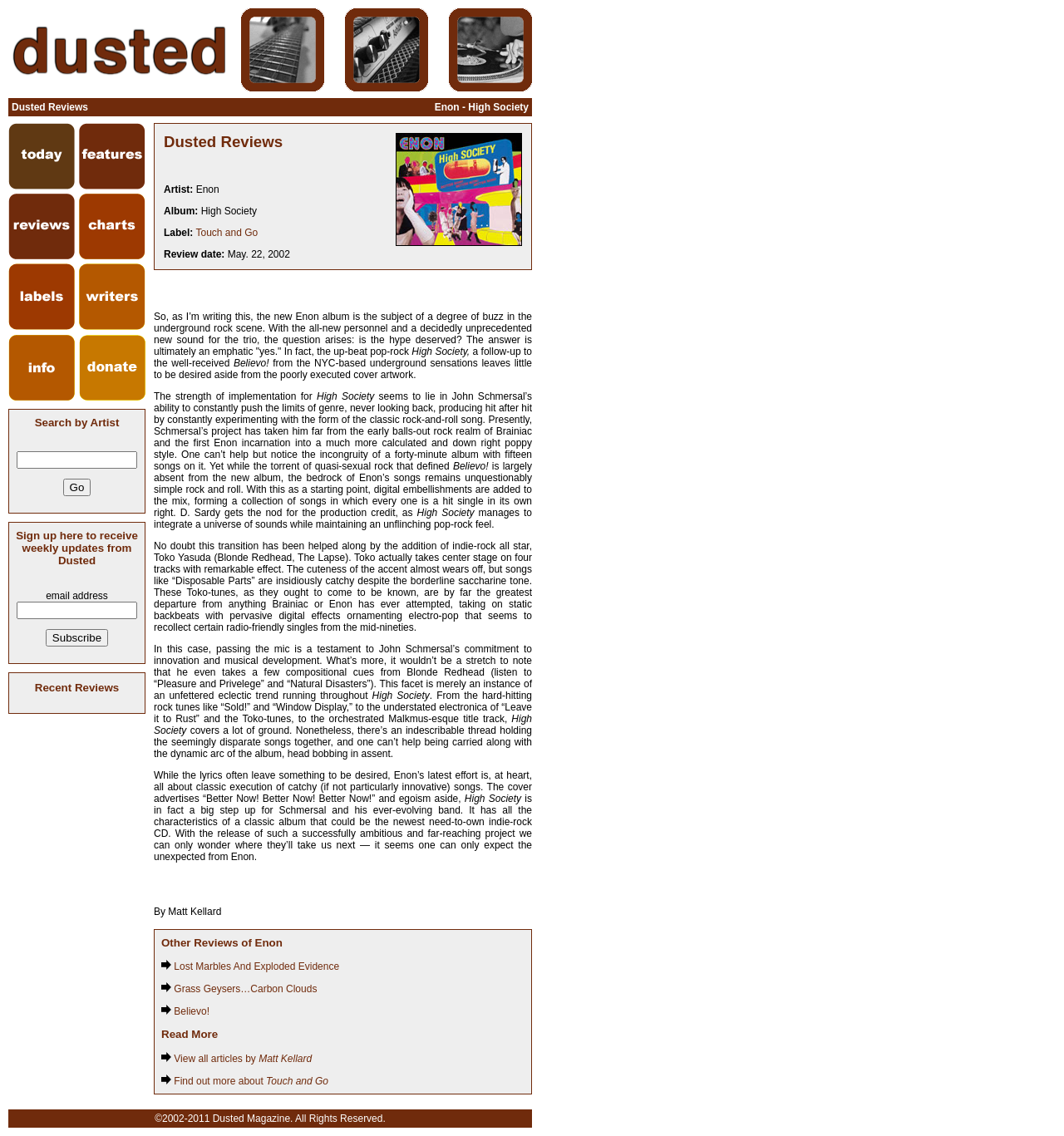How many navigation links are there?
Carefully examine the image and provide a detailed answer to the question.

There are 9 navigation links on the webpage, which are 'today', 'features', 'reviews', 'charts', 'labels', 'writers', 'info', and 'donate'. These links are located in a table layout and are separated by image elements.